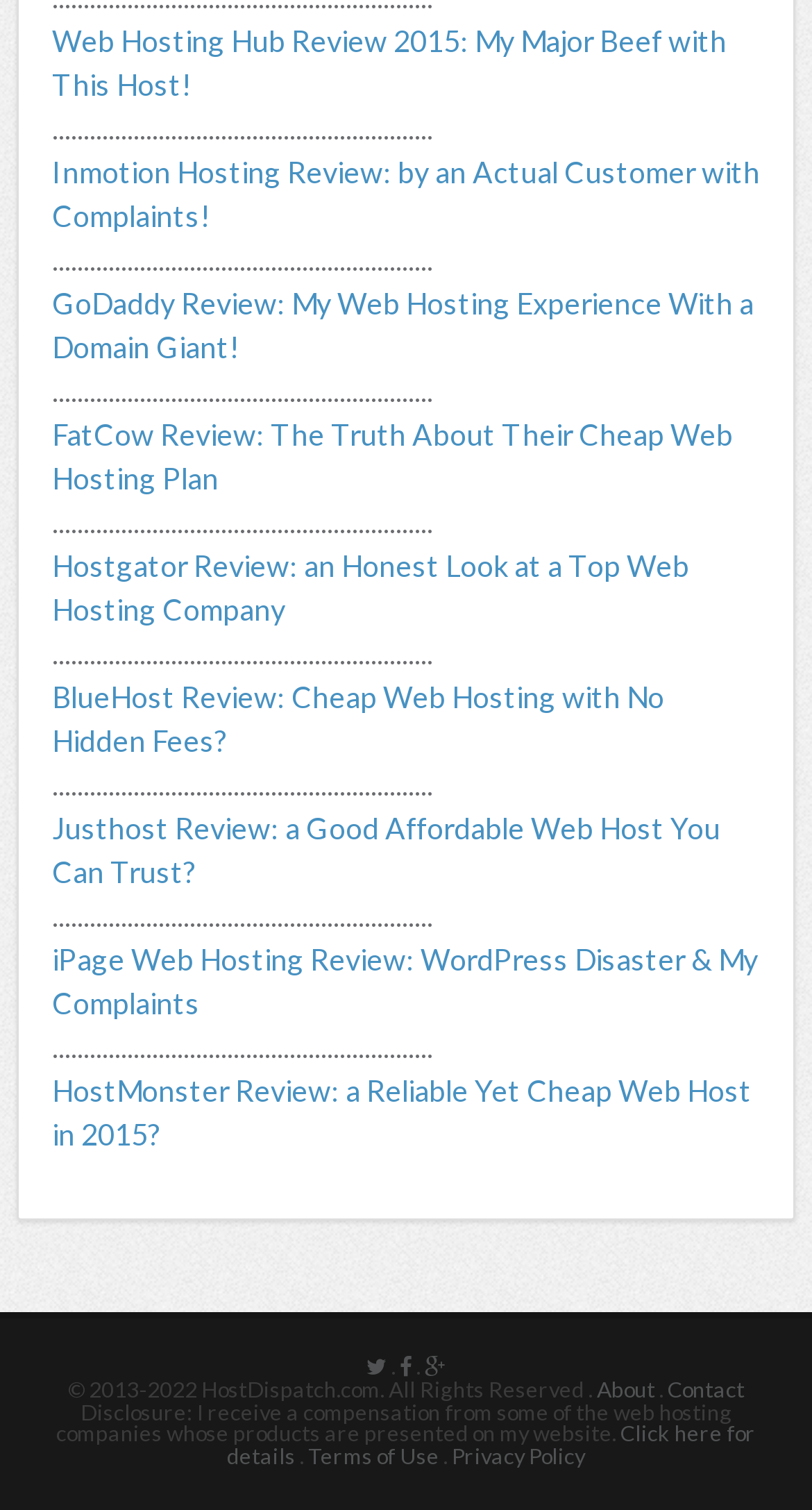Are there any social media links?
Please answer the question as detailed as possible based on the image.

I found three link elements with Unicode characters '', '', and '' which are commonly used to represent social media icons, suggesting that there are social media links on the page.